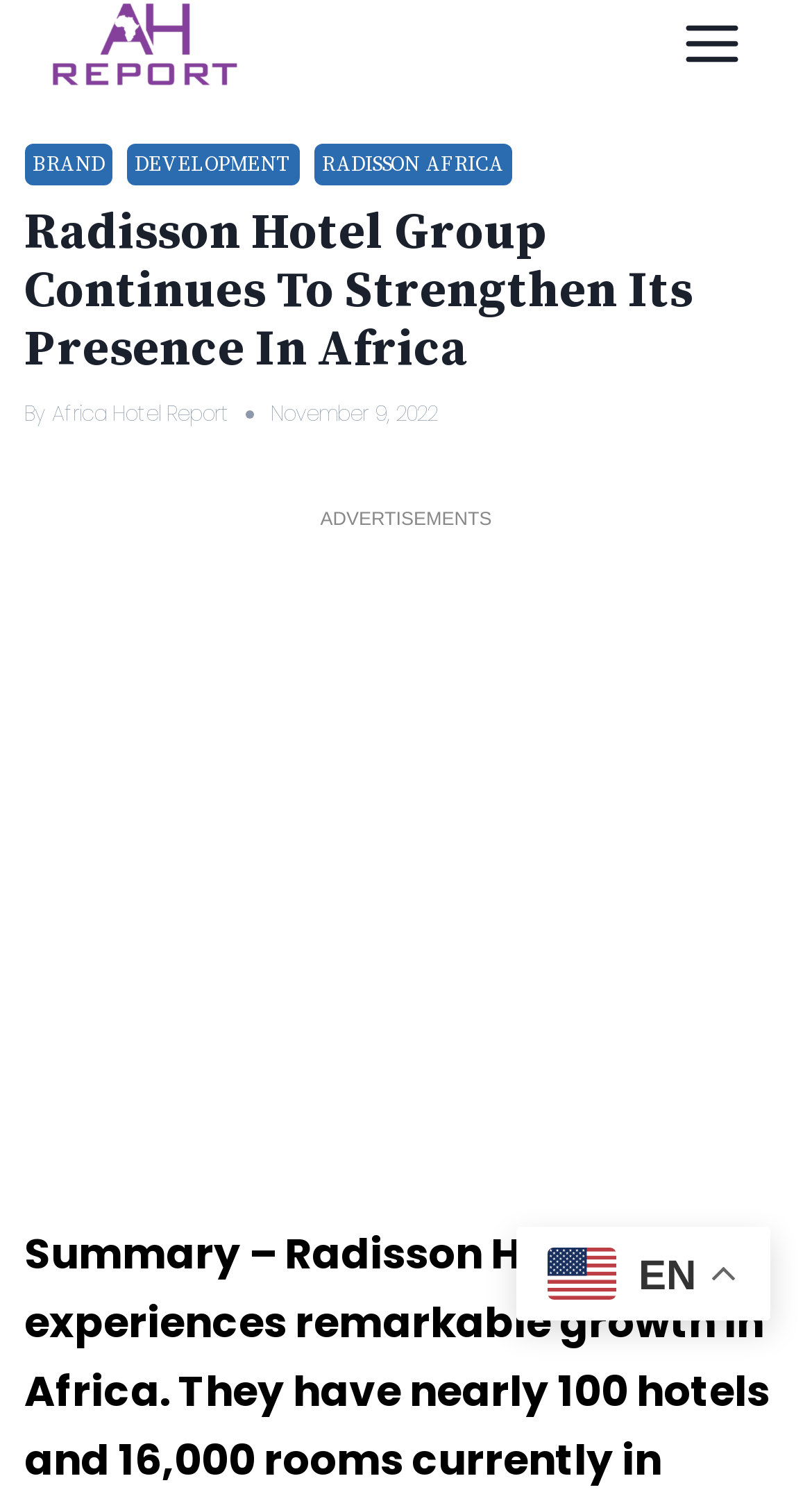Based on the element description Development, identify the bounding box of the UI element in the given webpage screenshot. The coordinates should be in the format (top-left x, top-left y, bottom-right x, bottom-right y) and must be between 0 and 1.

[0.156, 0.097, 0.37, 0.125]